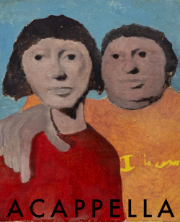Describe all the visual components present in the image.

The image features a striking artwork titled "ACAPELLA," which showcases two figures depicted with a unique and bold painting style. The figures are portrayed with distinct facial features and expressions, embodying a sense of intimacy and connection. One figure, wearing a red top, gazes directly at the viewer, while the other, in an orange shirt, leans in slightly, suggesting a close, personal bond. The background is a vibrant blue, enhancing the emotional depth of the piece. This artwork is likely part of an exhibition by the artist Maximilian Schubert, which features new paintings and sculptures, merging contemporary themes with traditional techniques. The piece invites viewers to contemplate the nuances of human relationships and expression through its vivid colors and bold forms.